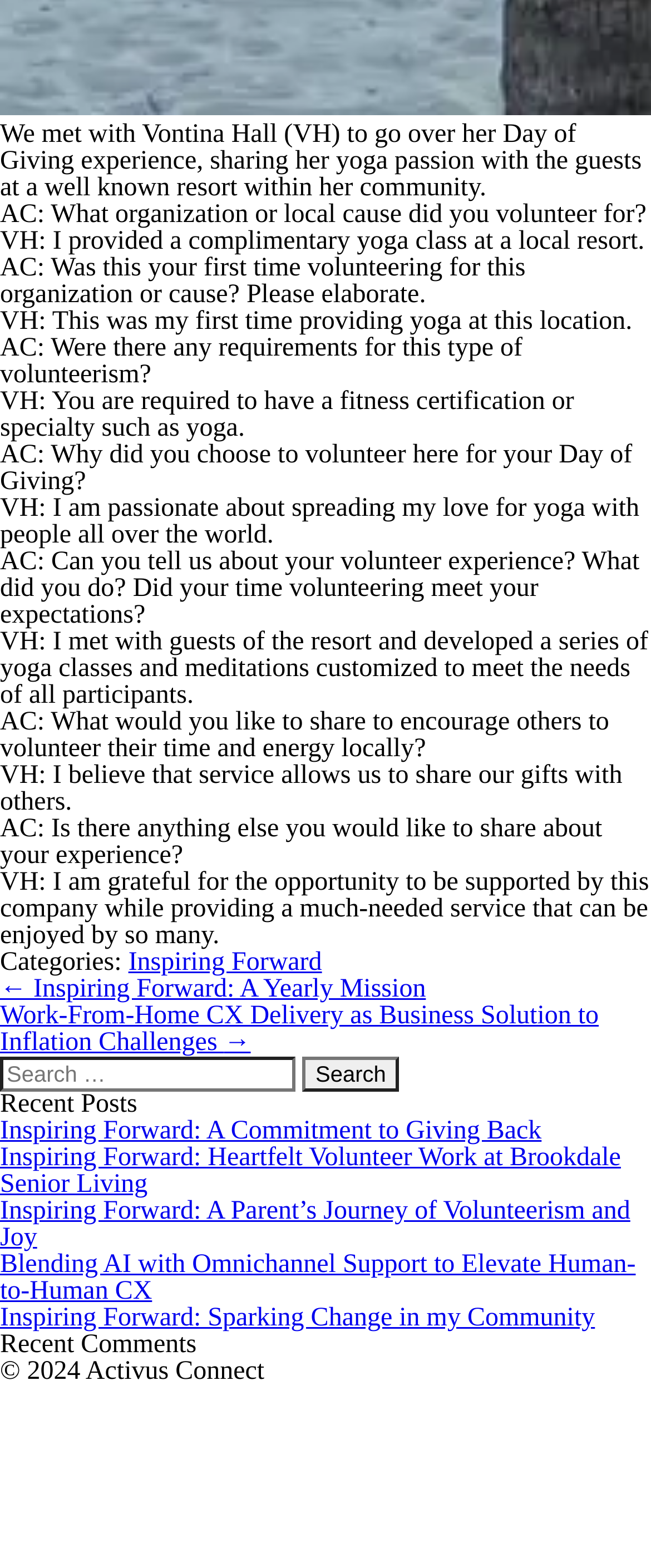Identify the bounding box coordinates necessary to click and complete the given instruction: "Click on the 'Inspiring Forward' link".

[0.197, 0.605, 0.495, 0.623]